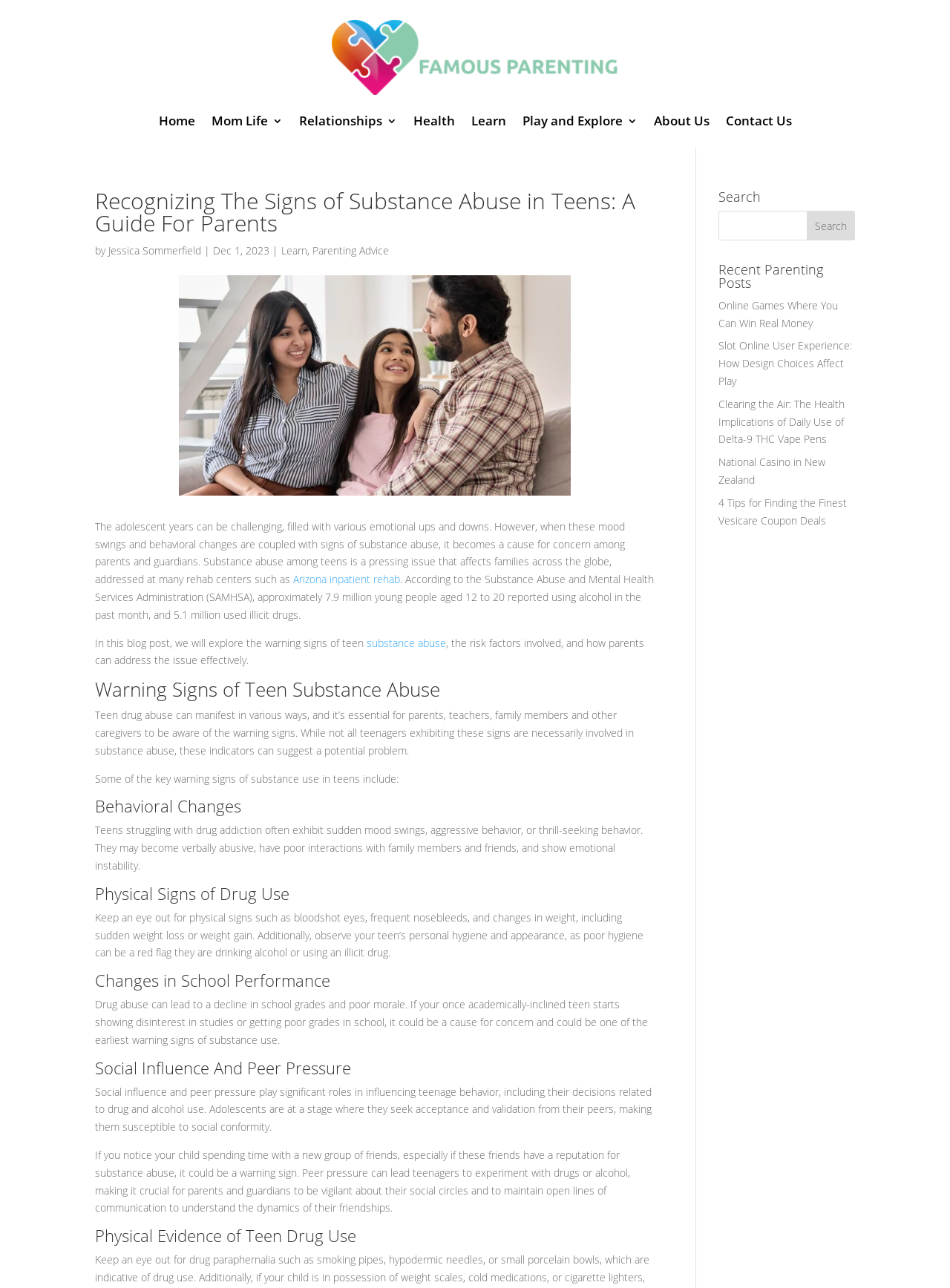Provide an in-depth caption for the elements present on the webpage.

This webpage is a guide for parents on recognizing the signs of substance abuse in teenagers. At the top of the page, there is a navigation menu with links to various sections, including "Home", "Mom Life", "Relationships", "Health", "Learn", "Play and Explore", "About Us", and "Contact Us". Below the navigation menu, there is a heading that reads "Recognizing The Signs of Substance Abuse in Teens: A Guide For Parents" followed by the author's name, "Jessica Sommerfield", and the date "Dec 1, 2023".

To the right of the heading, there is an image. Below the image, there is a paragraph of text that introduces the topic of substance abuse among teenagers and its significance. The text also mentions that the webpage will explore the warning signs of teen substance abuse, the risk factors involved, and how parents can address the issue effectively.

The main content of the webpage is divided into sections, each with a heading. The first section is "Warning Signs of Teen Substance Abuse", which provides an overview of the signs that parents should look out for. The subsequent sections are "Behavioral Changes", "Physical Signs of Drug Use", "Changes in School Performance", "Social Influence And Peer Pressure", and "Physical Evidence of Teen Drug Use". Each section provides detailed information on the specific signs and symptoms of substance abuse.

On the right-hand side of the page, there is a search bar with a button labeled "Search". Below the search bar, there is a section titled "Recent Parenting Posts" that lists several links to other articles on parenting-related topics.

Throughout the webpage, there are several links to external resources, including rehab centers and articles on related topics. The overall layout of the webpage is clean and easy to navigate, with clear headings and concise text.